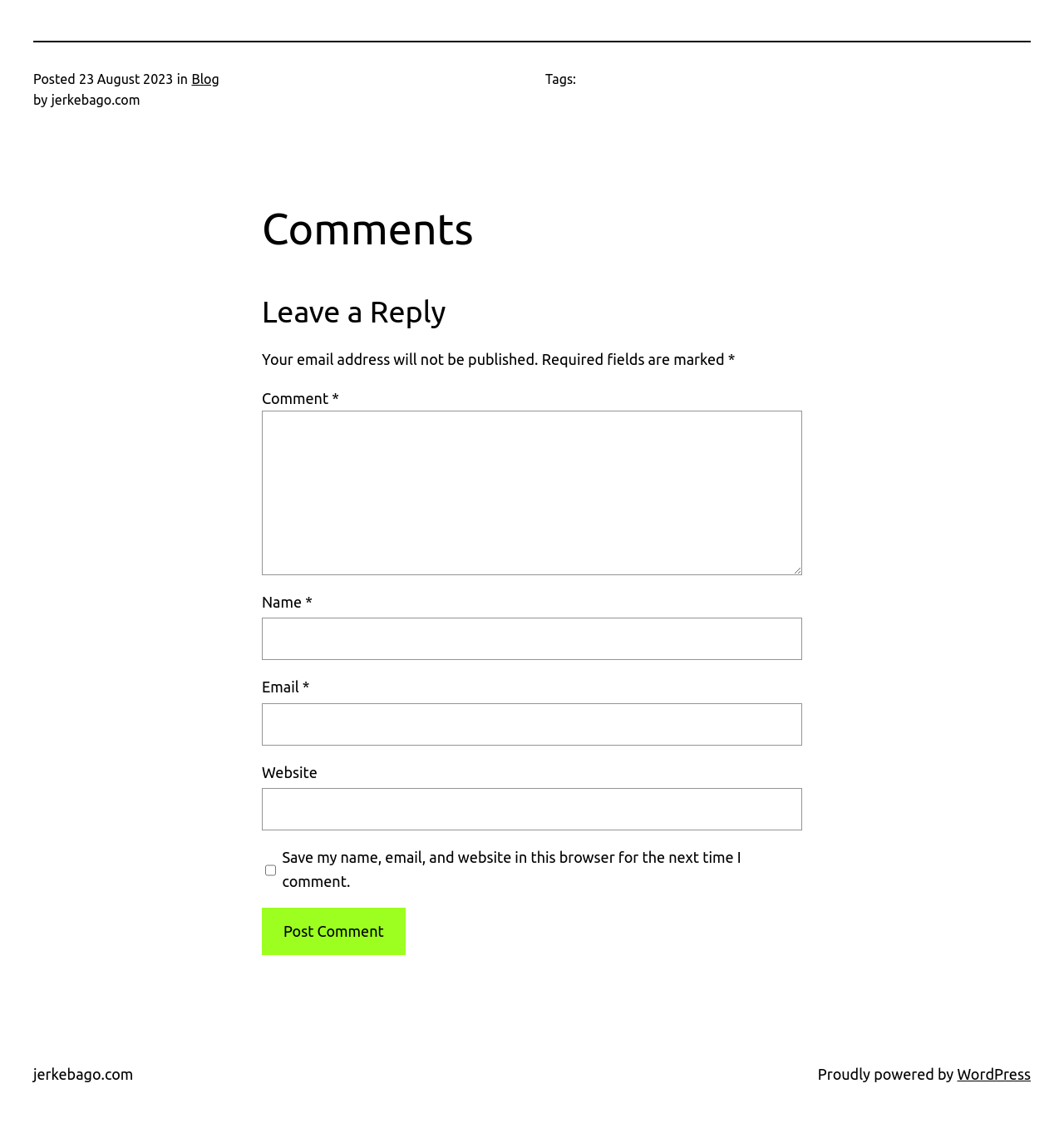Please locate the clickable area by providing the bounding box coordinates to follow this instruction: "Visit the blog".

[0.18, 0.063, 0.206, 0.077]